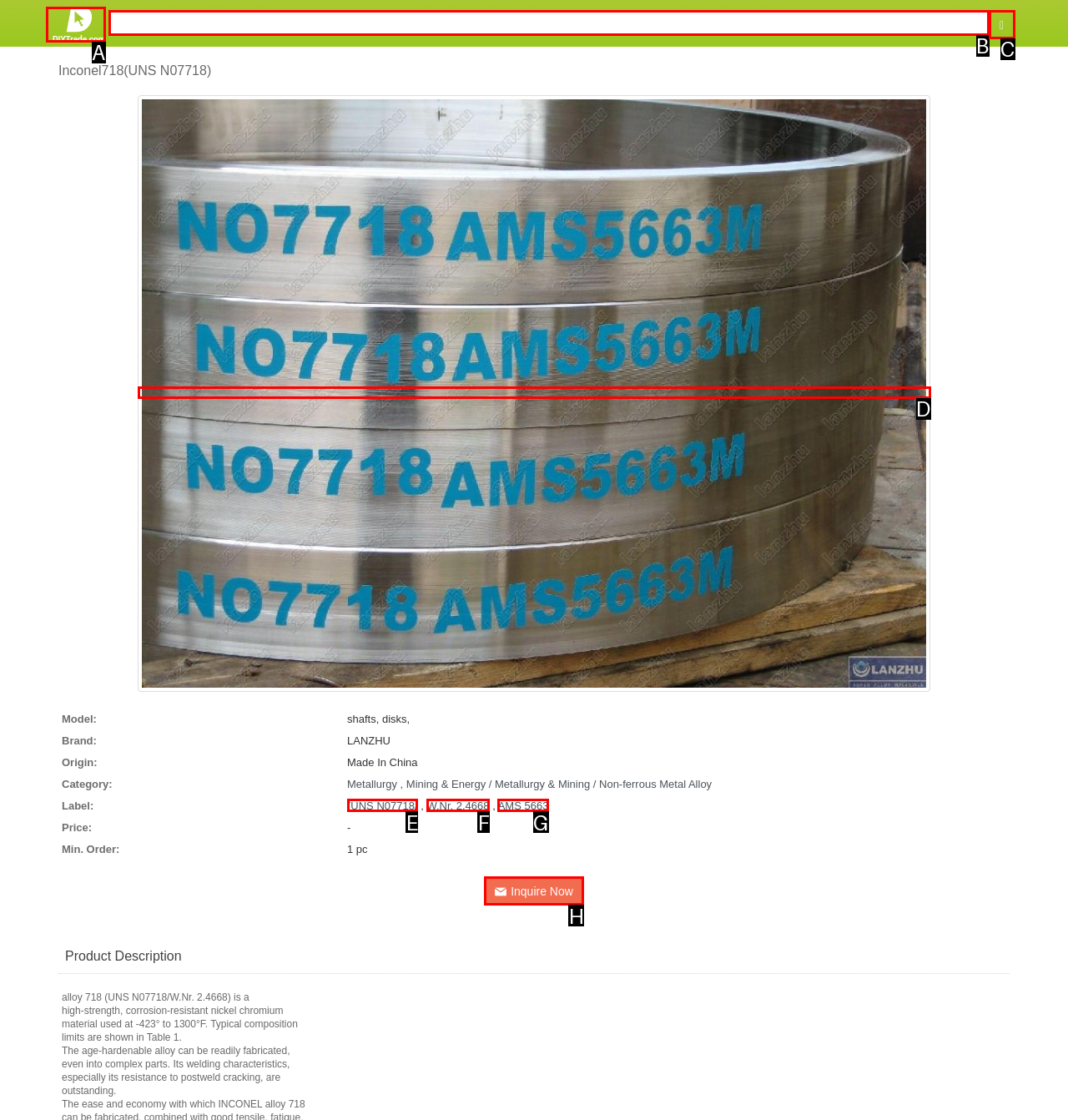Choose the HTML element that corresponds to the description: AMS 5663
Provide the answer by selecting the letter from the given choices.

G